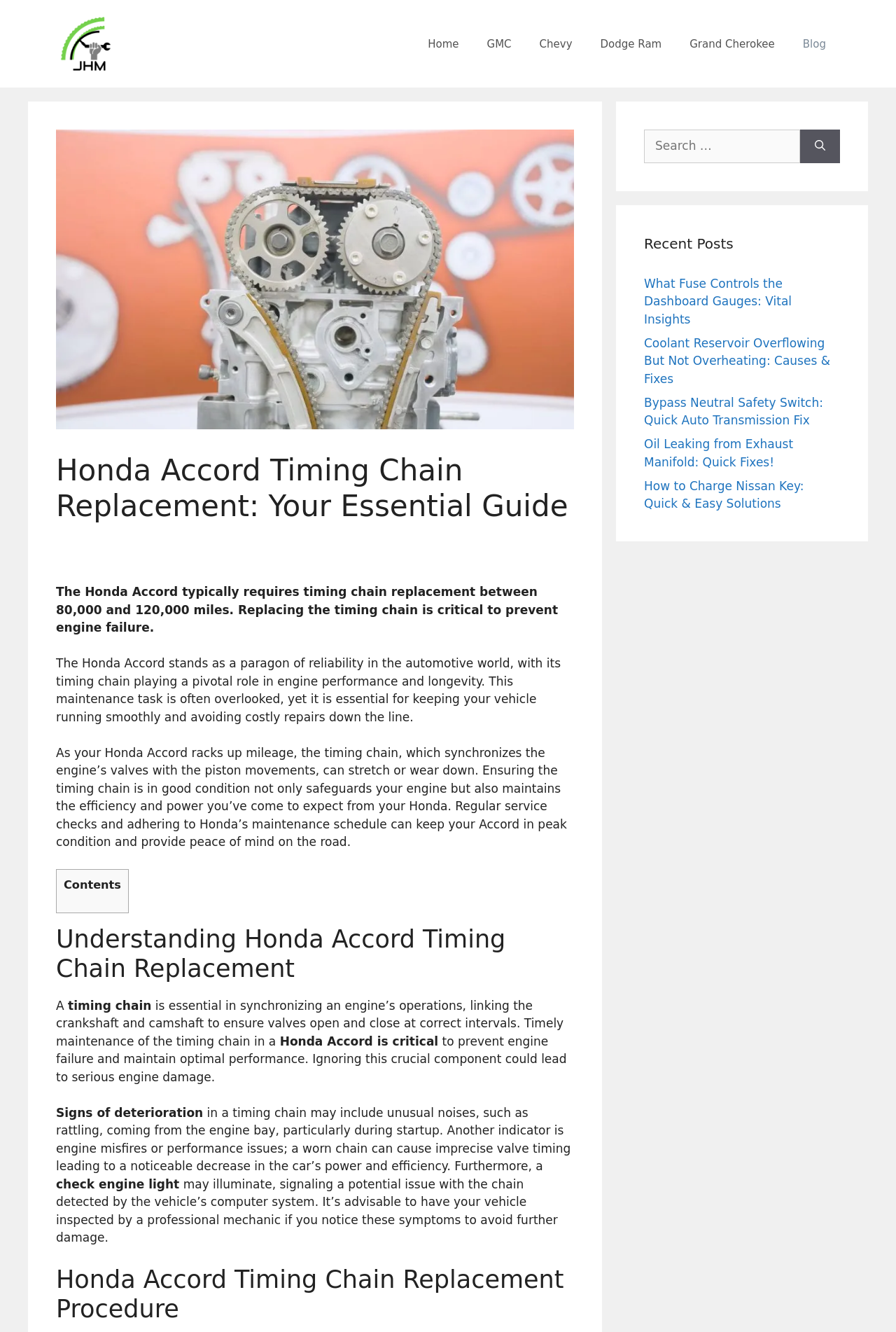What is the purpose of the timing chain in a Honda Accord?
Answer the question in as much detail as possible.

The timing chain plays a pivotal role in synchronizing the engine’s valves with the piston movements, ensuring valves open and close at correct intervals, as explained in the webpage.